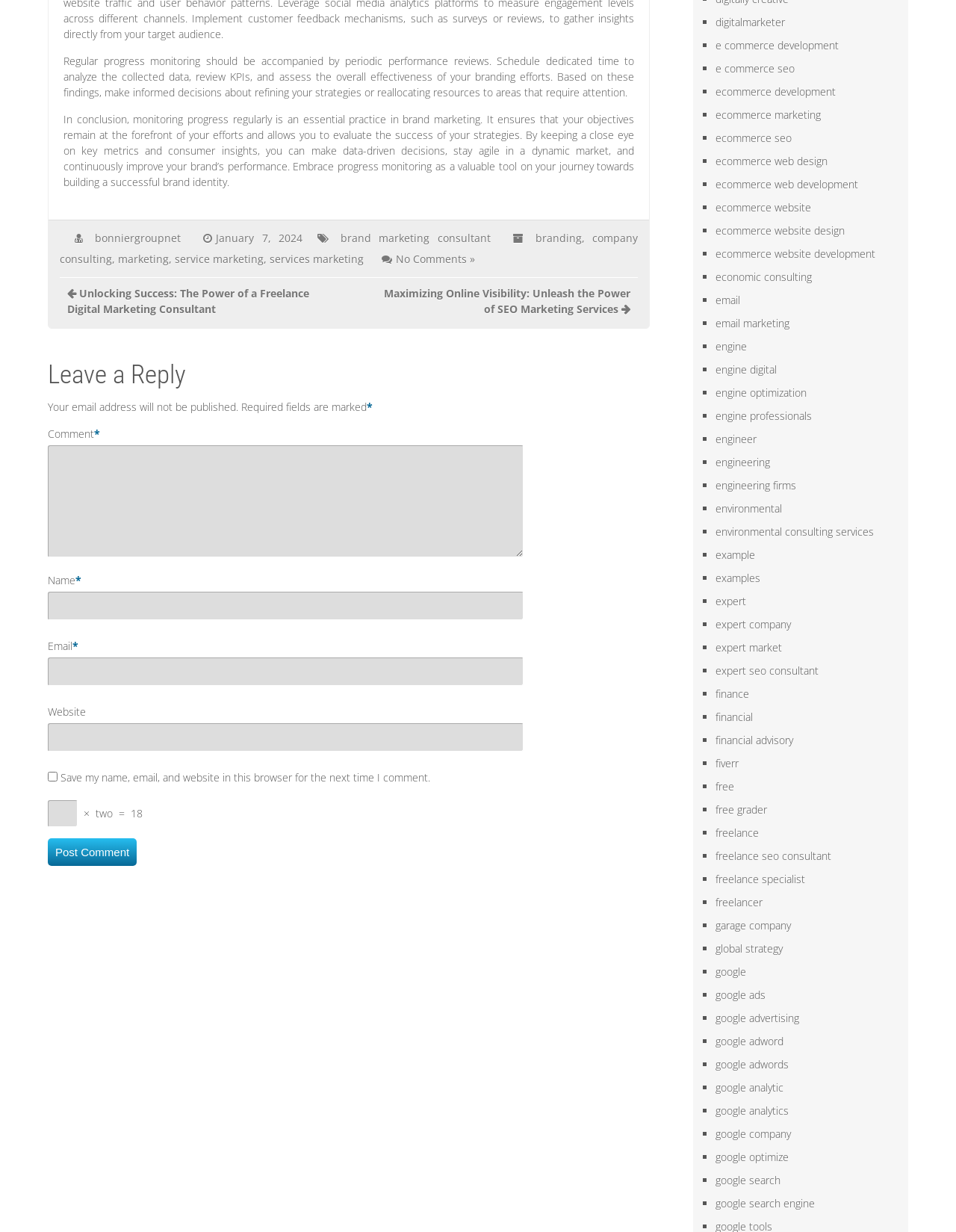Provide a one-word or brief phrase answer to the question:
What type of links are listed at the bottom of the webpage?

Related links